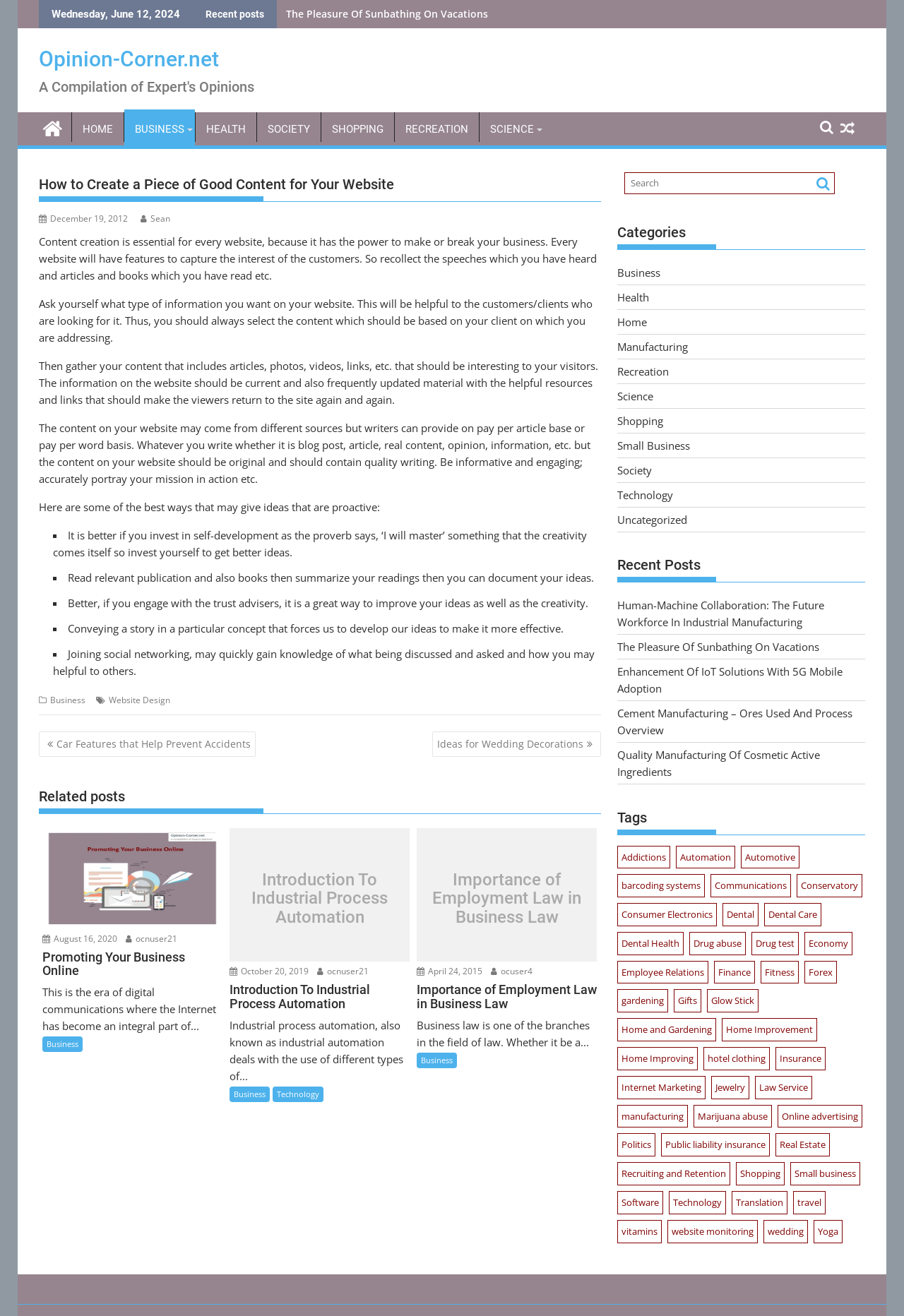Locate the bounding box coordinates of the element you need to click to accomplish the task described by this instruction: "Search for something".

[0.691, 0.131, 0.924, 0.148]